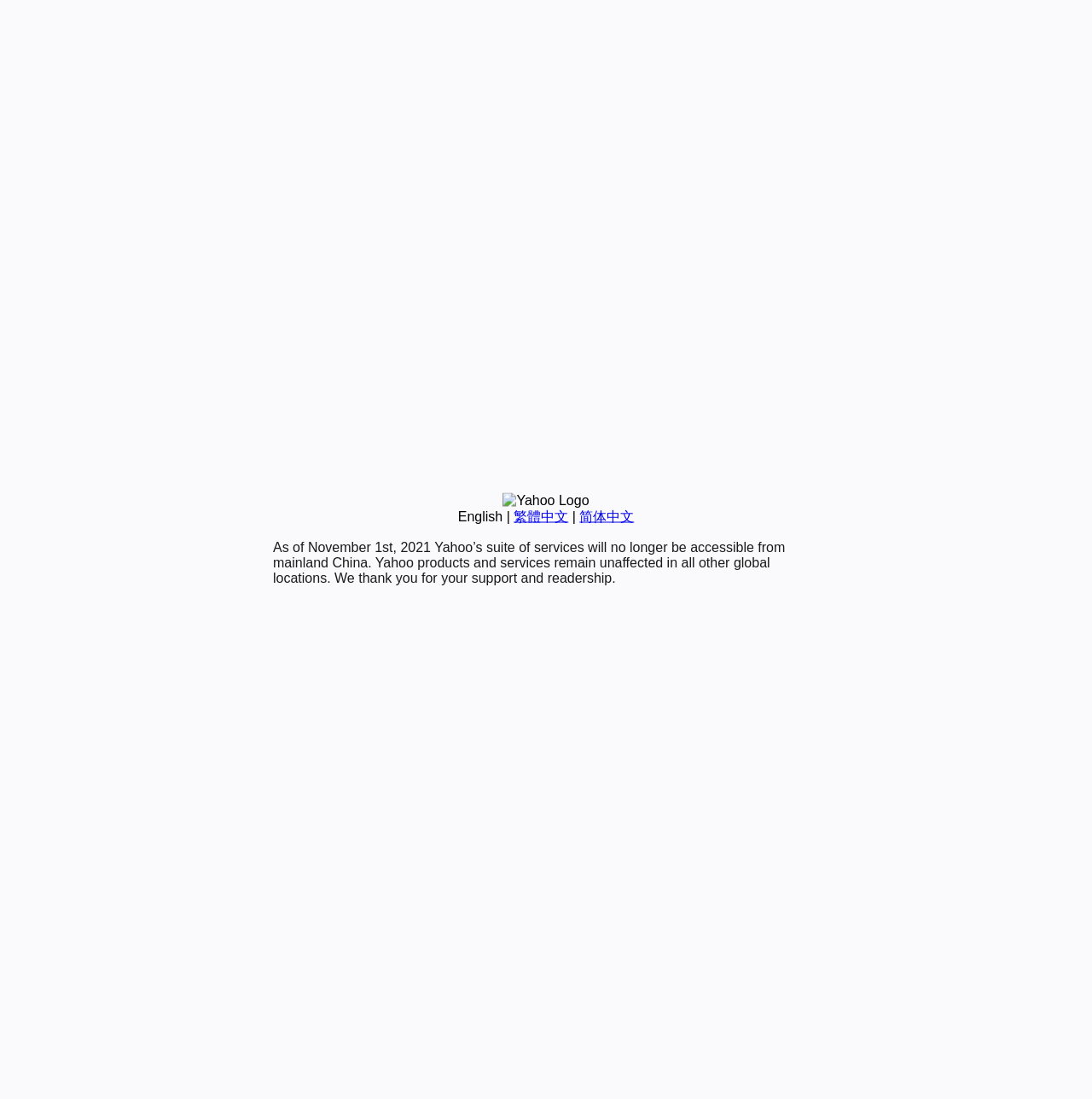Identify the bounding box coordinates for the UI element described as: "繁體中文". The coordinates should be provided as four floats between 0 and 1: [left, top, right, bottom].

[0.47, 0.463, 0.52, 0.476]